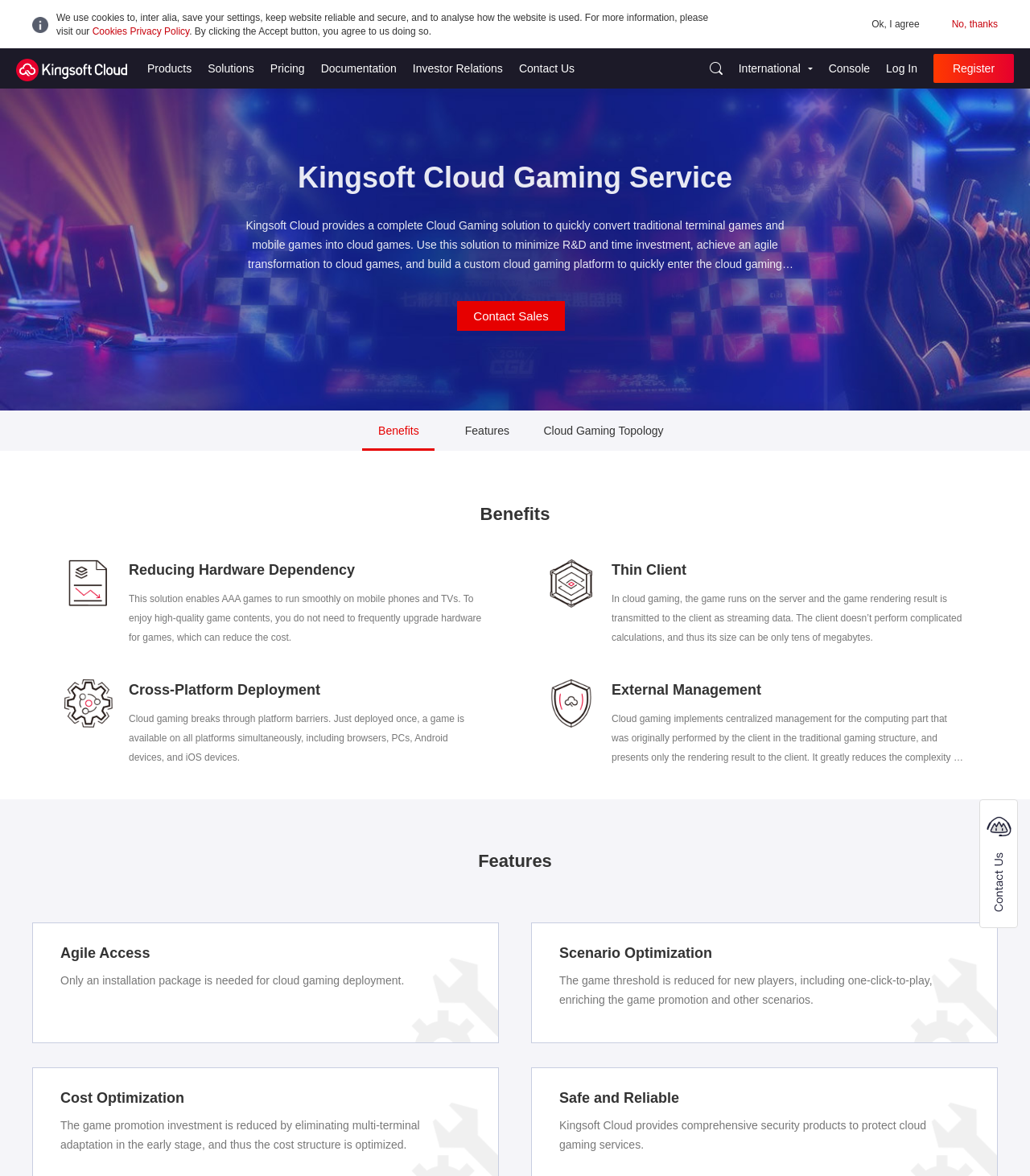Kindly provide the bounding box coordinates of the section you need to click on to fulfill the given instruction: "Click the Console link".

[0.797, 0.041, 0.852, 0.075]